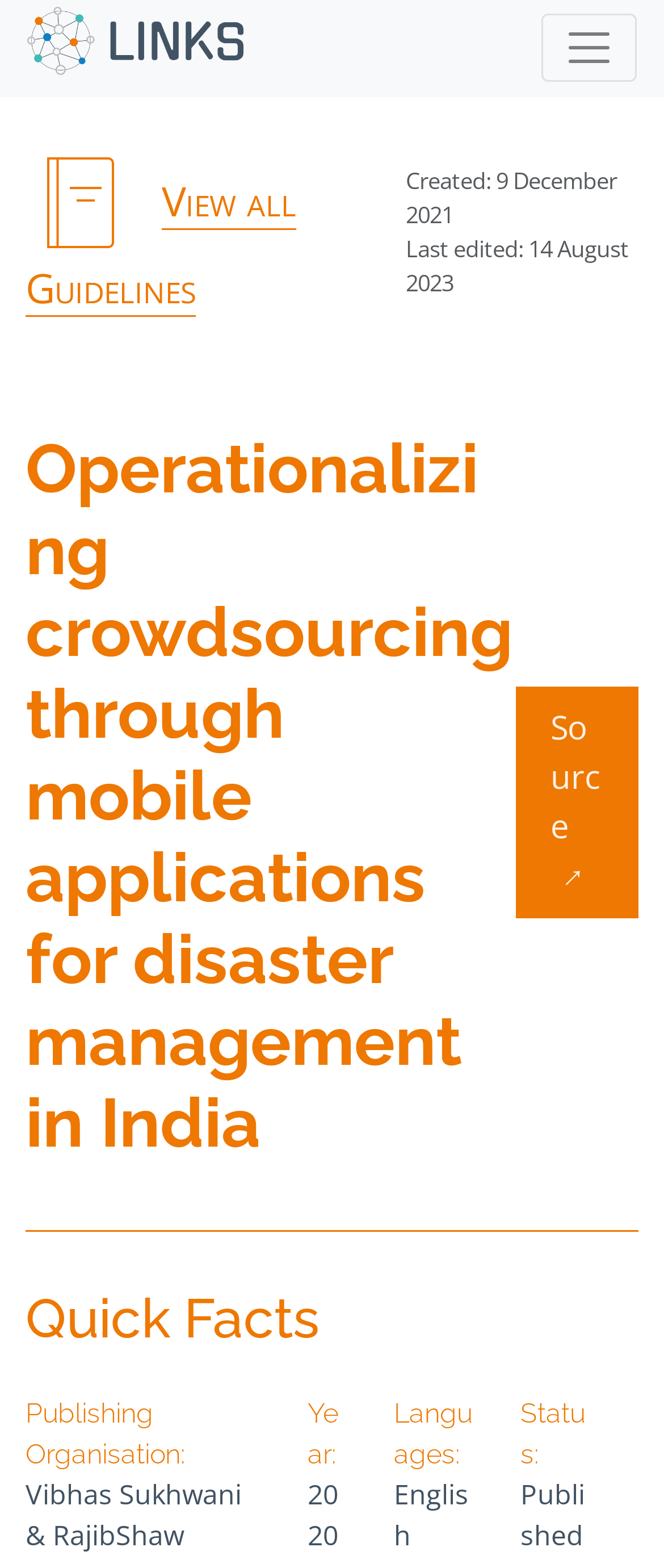Please give a concise answer to this question using a single word or phrase: 
What is the creation date of the content?

9 December 2021